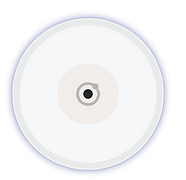What is the purpose of the image? Analyze the screenshot and reply with just one word or a short phrase.

To complement textual content